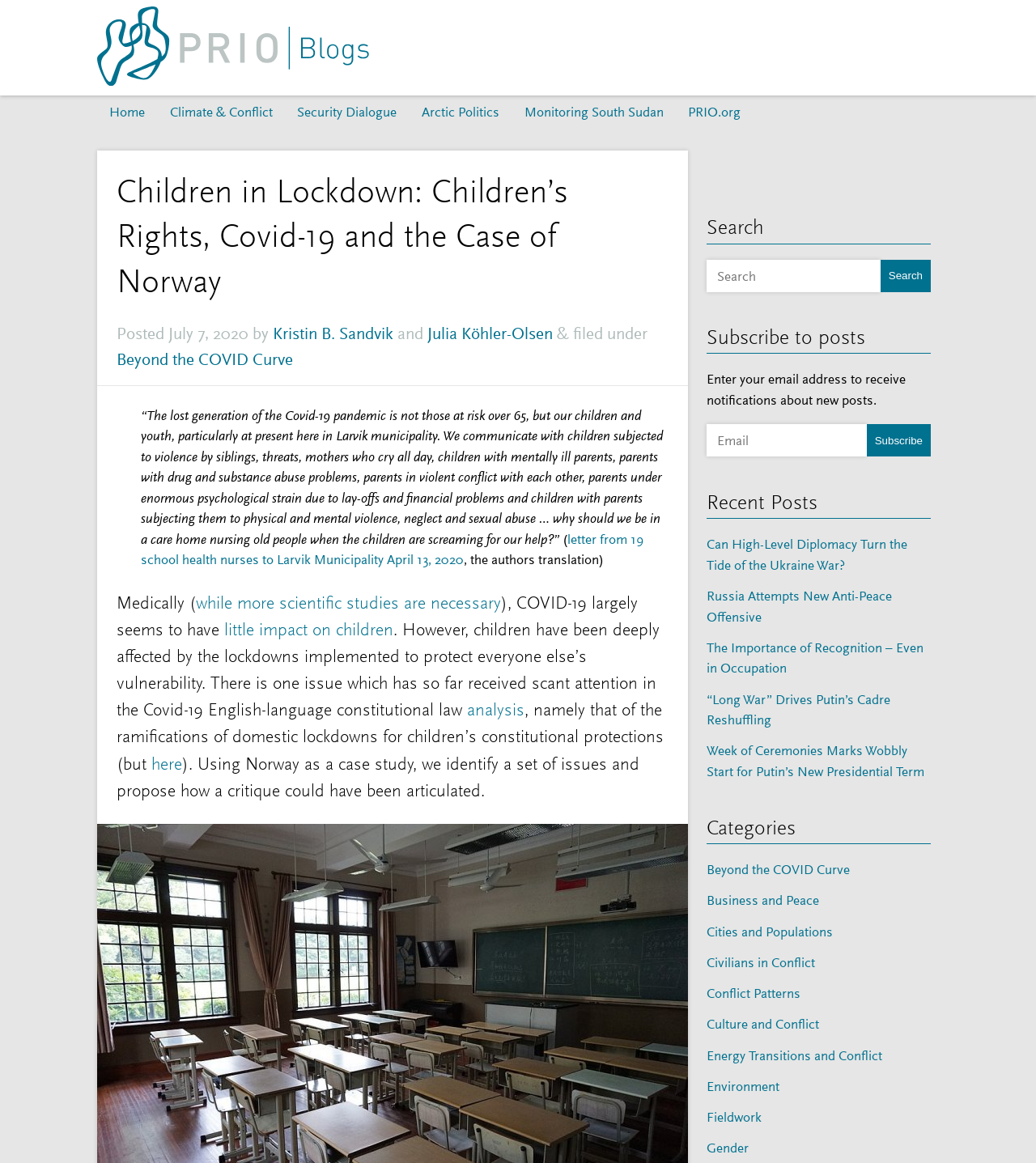Locate the bounding box coordinates of the element I should click to achieve the following instruction: "View recent posts".

[0.682, 0.419, 0.898, 0.446]